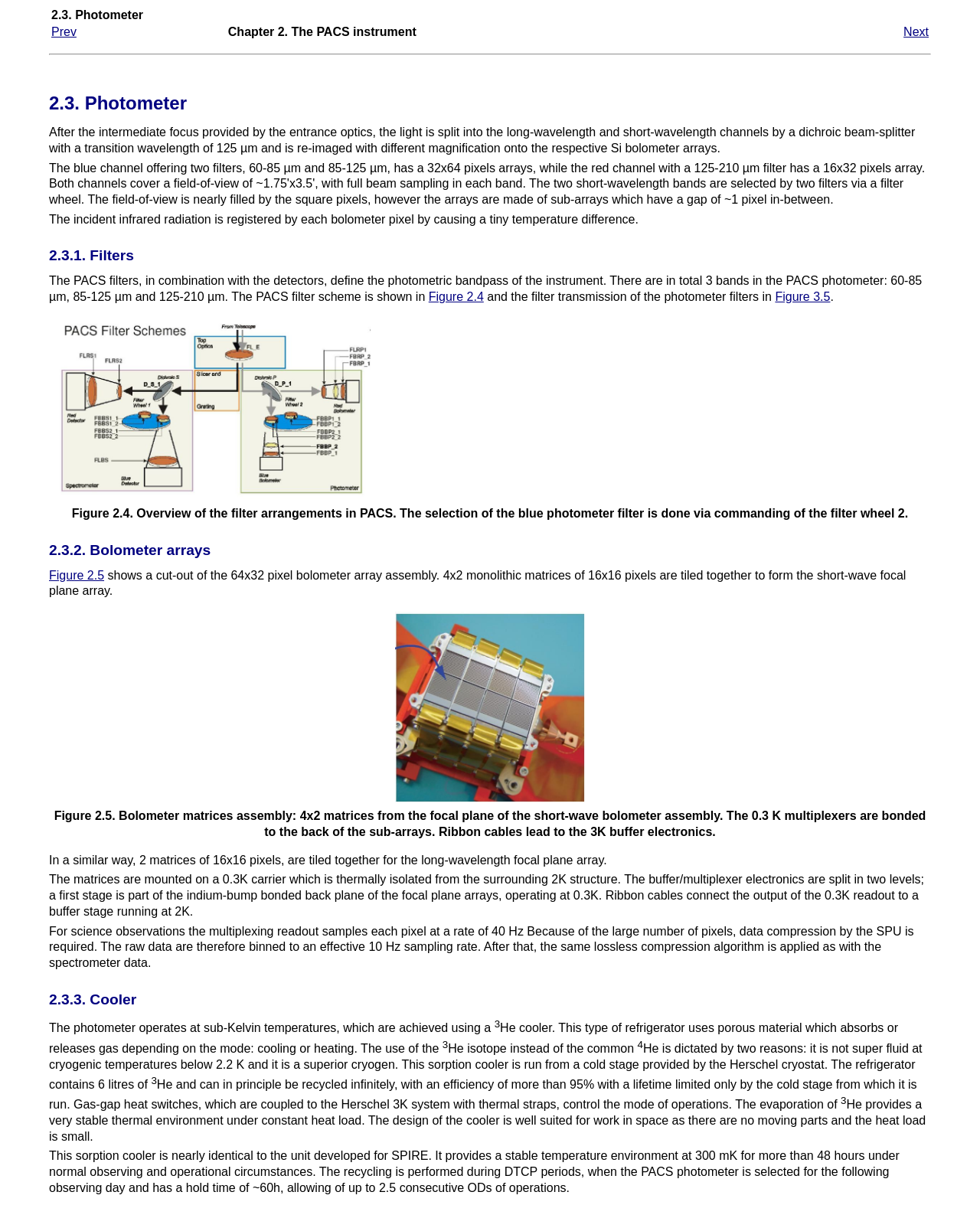Answer the question using only one word or a concise phrase: What is the purpose of the dichroic beam-splitter?

Split light into long-wavelength and short-wavelength channels